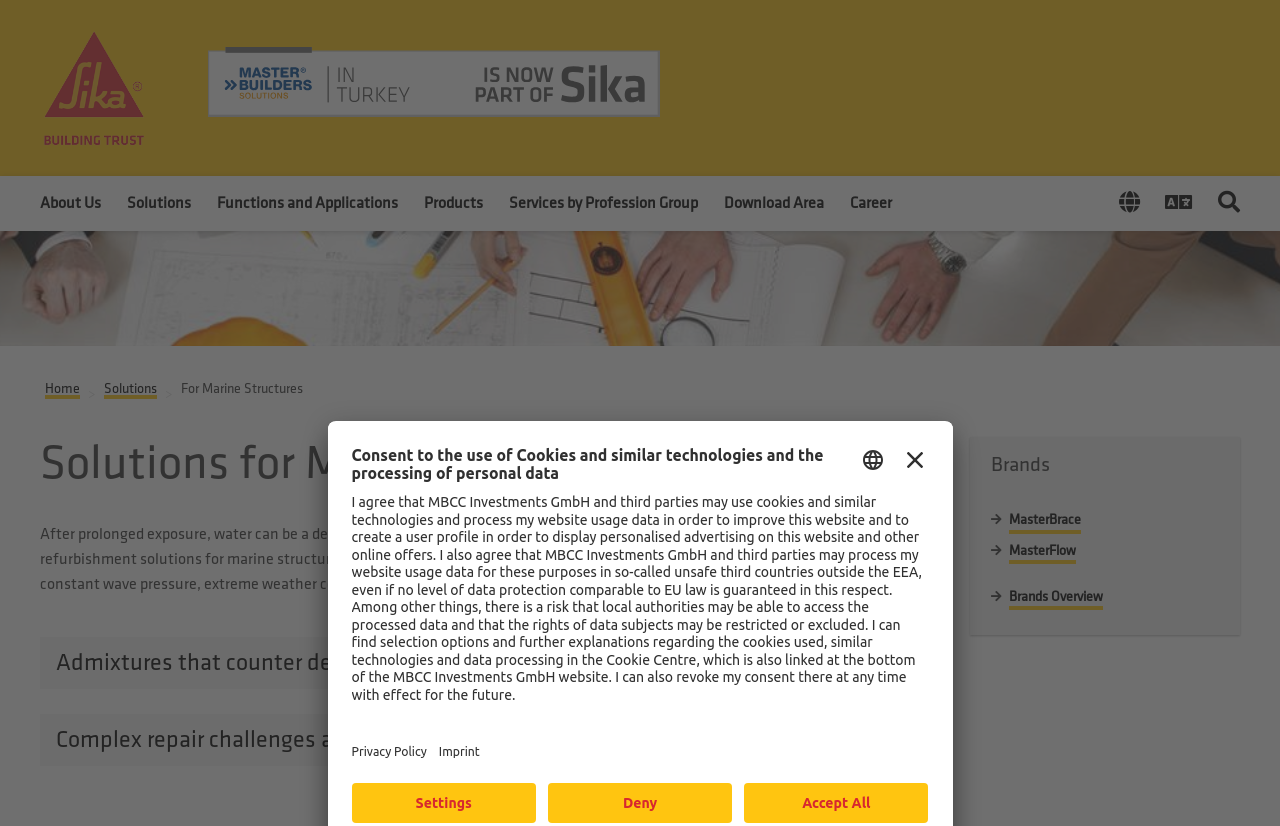Pinpoint the bounding box coordinates of the element that must be clicked to accomplish the following instruction: "View MasterBrace brand". The coordinates should be in the format of four float numbers between 0 and 1, i.e., [left, top, right, bottom].

[0.788, 0.618, 0.845, 0.646]